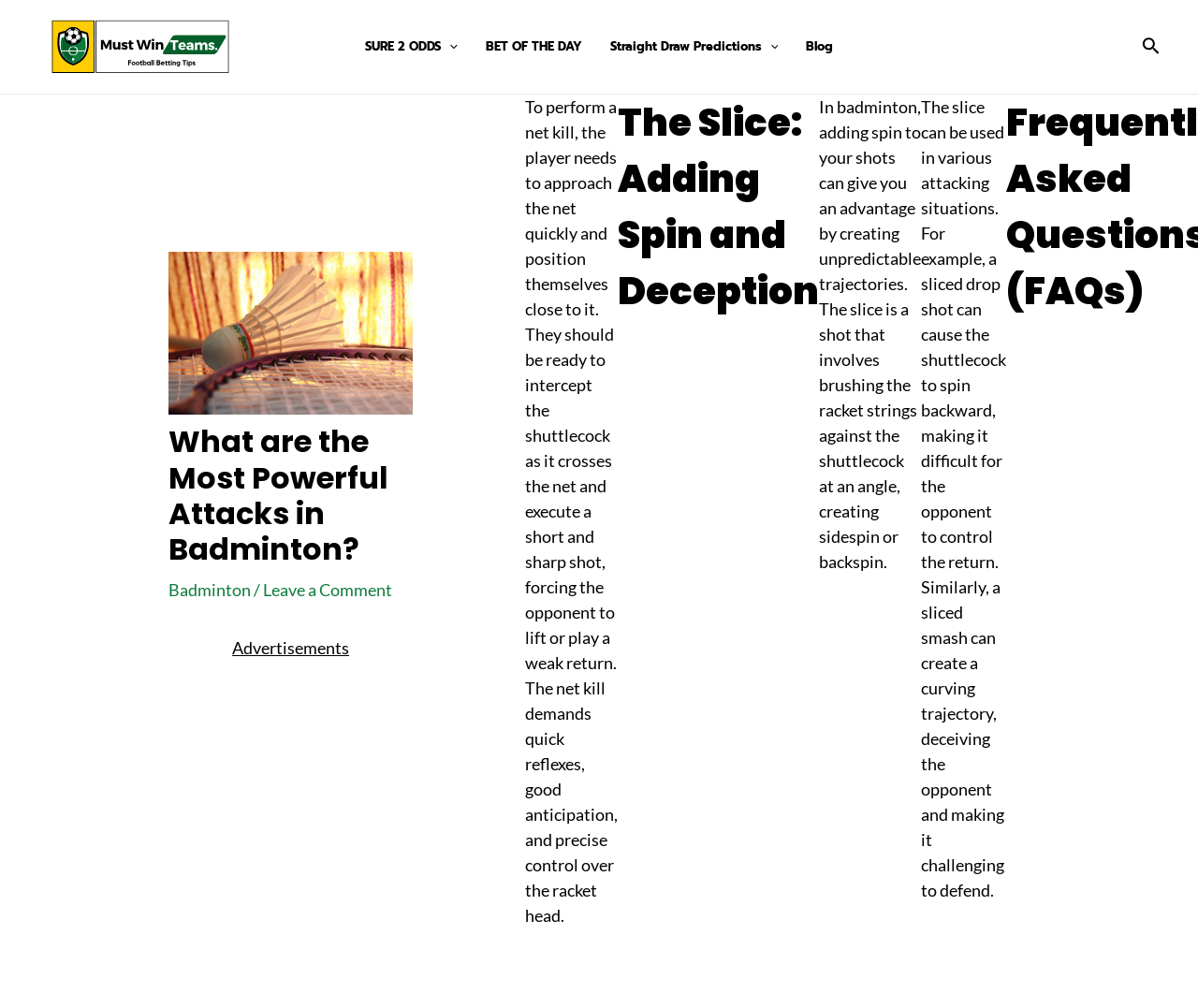Generate an in-depth caption that captures all aspects of the webpage.

The webpage is about badminton, specifically discussing powerful attacks in the sport. At the top left, there is a logo "MUSTWINTEAMS" with an accompanying image. Below the logo, there is a navigation menu with links to "SURE 2 ODDS", "BET OF THE DAY", "Straight Draw Predictions", and "Blog". Each of these links has a corresponding menu toggle icon.

On the top right, there is a search icon link with a small image. Below the navigation menu, there is a header section with a large image and a heading that reads "What are the Most Powerful Attacks in Badminton?". The header section also contains links to "Badminton" and "Leave a Comment".

The main content of the webpage is divided into three sections. The first section explains how to perform a net kill, which requires quick reflexes, good anticipation, and precise control over the racket head. The second section discusses the importance of adding spin to shots, specifically the slice, which can create unpredictable trajectories. The third section provides more details on how the slice can be used in various attacking situations, such as sliced drop shots and sliced smashes.

There are no images in the main content sections, but there are several images scattered throughout the webpage, including the logo, navigation menu icons, and the search icon. The overall layout is organized, with clear headings and concise text.